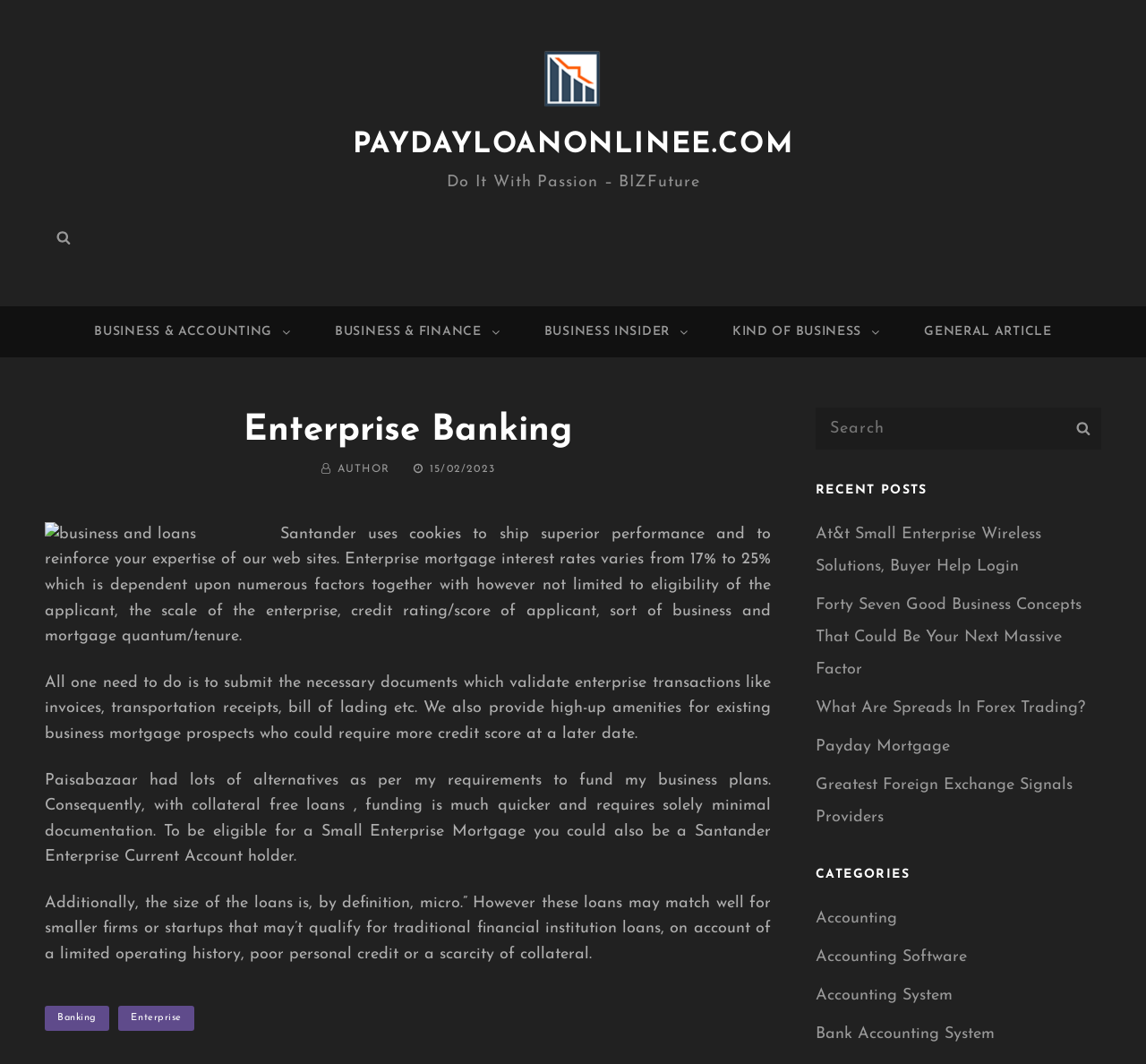What is the category of the post 'At&t Small Enterprise Wireless Solutions, Buyer Help Login'?
Using the information from the image, answer the question thoroughly.

I found the answer by looking at the link 'At&t Small Enterprise Wireless Solutions, Buyer Help Login' under the heading 'RECENT POSTS', and then checking the categories section, which lists 'Accounting' as one of the categories.